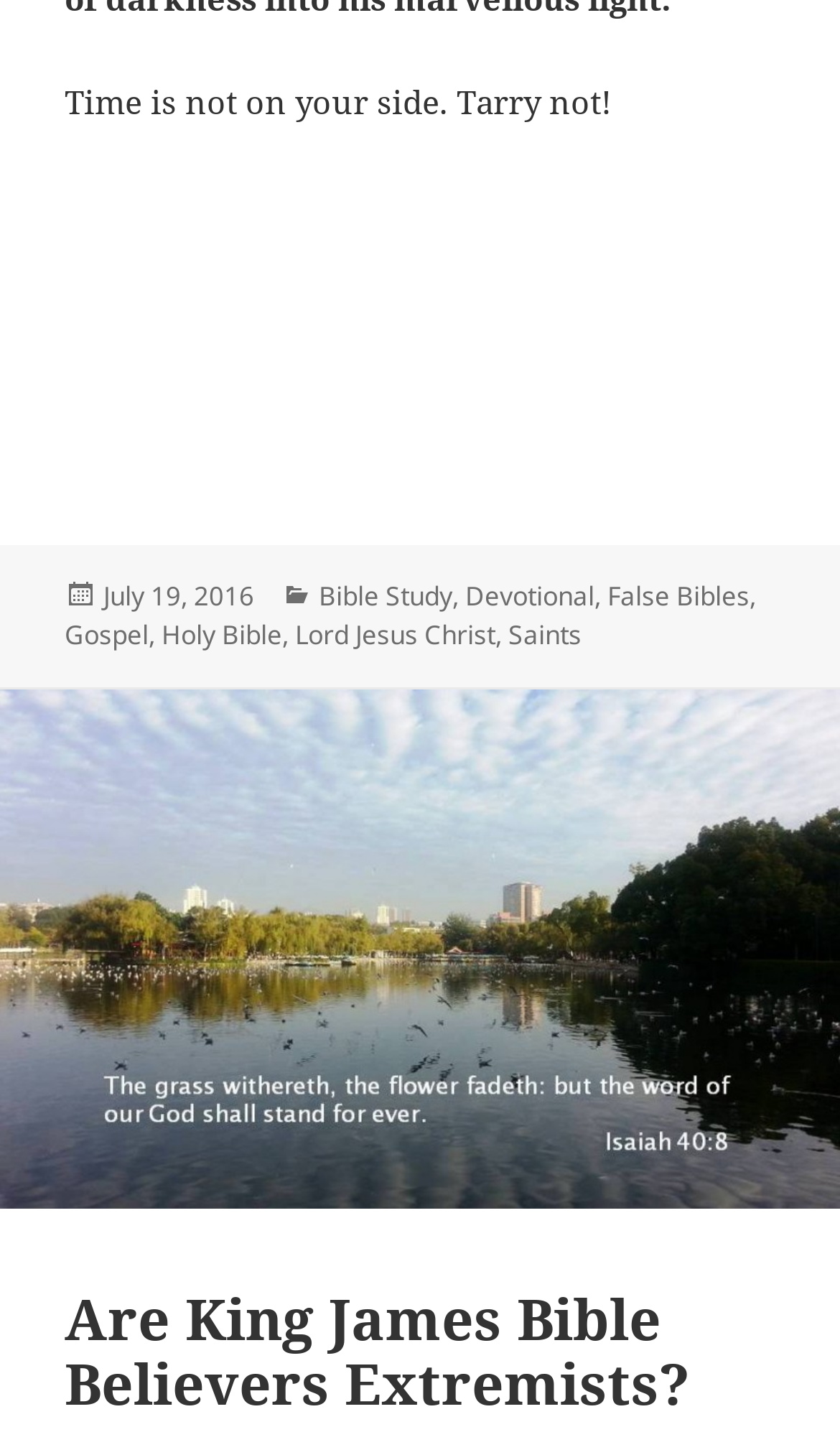What is the title of the article?
Give a one-word or short phrase answer based on the image.

Are King James Bible Believers Extremists?